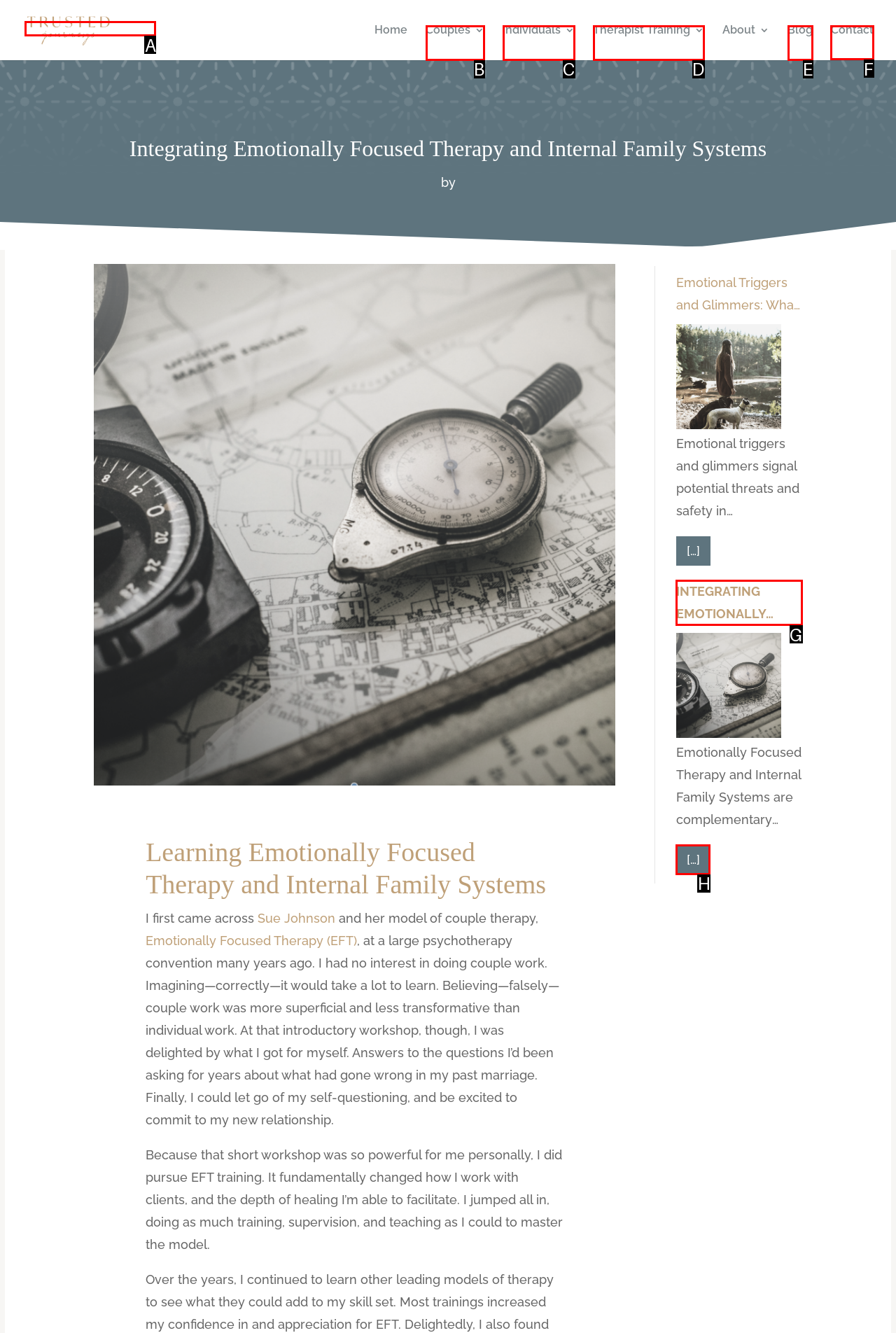Identify the HTML element you need to click to achieve the task: Contact the therapist. Respond with the corresponding letter of the option.

F